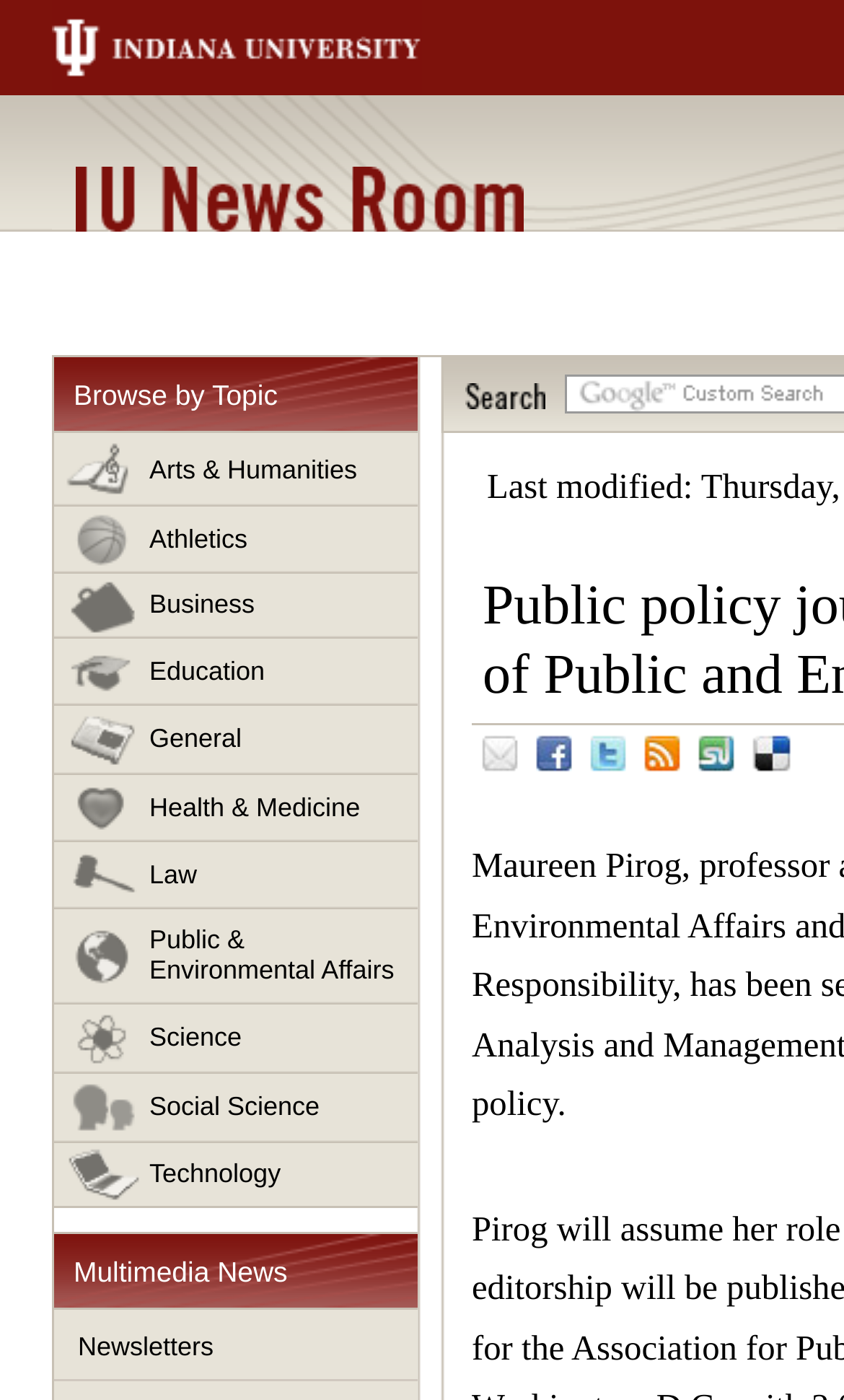Can you find the bounding box coordinates for the UI element given this description: "Social Science"? Provide the coordinates as four float numbers between 0 and 1: [left, top, right, bottom].

[0.064, 0.767, 0.495, 0.816]